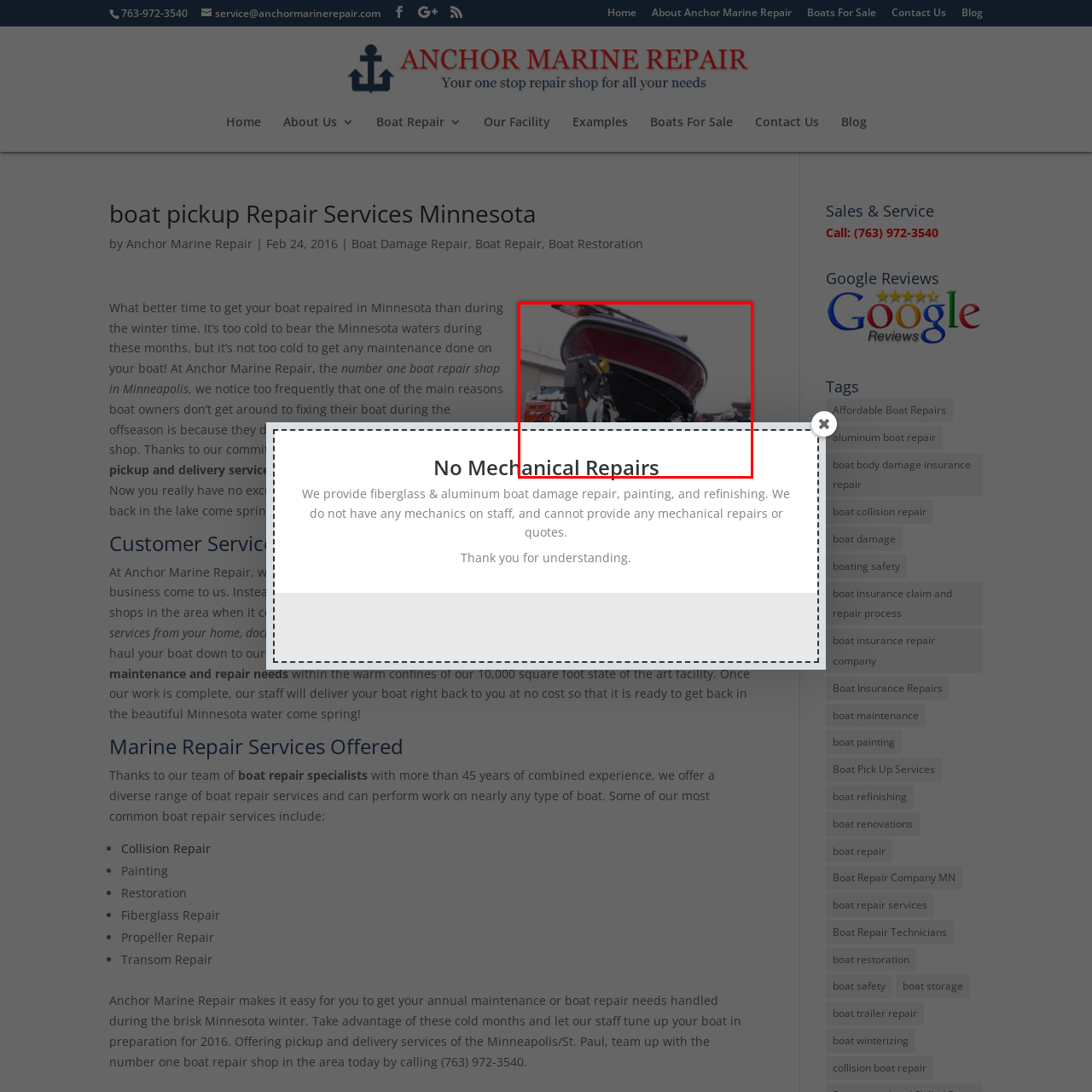What service does Anchor Marine Repair offer for boat transportation?
Pay attention to the segment of the image within the red bounding box and offer a detailed answer to the question.

According to the caption, Anchor Marine Repair provides 'hassle-free boat pickup and delivery throughout the Minneapolis/St. Paul area', which means they offer a convenient transportation service for boat owners.